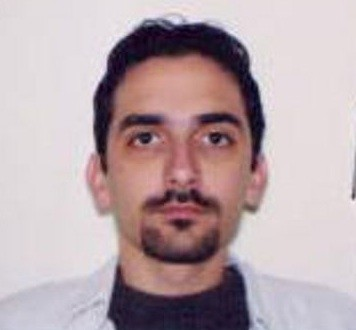Describe all the aspects of the image extensively.

The image features a man with a serious expression, displaying a clean-shaven face and short dark hair. He is wearing a light-colored shirt over a darker top, set against a simple, neutral background. This image accompanies a news article detailing the return of Alireza Al Sazegari to Orange County, who faces serious allegations of domestic violence. The article recounts his flight from custody in 2010 after being charged with multiple felonies, including assault against his wife, and provides insights into his subsequent capture by Interpol in Georgia.